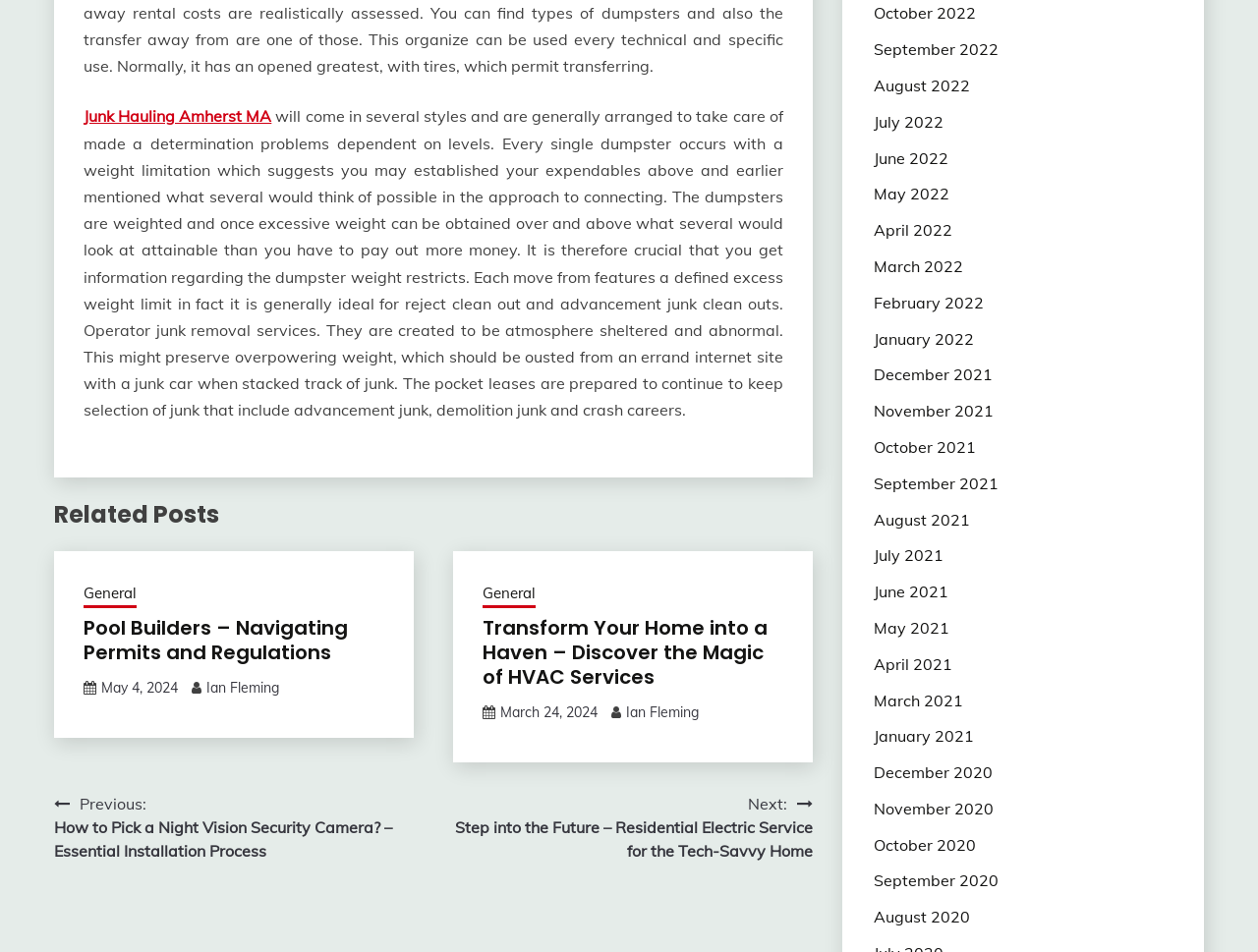How many months are listed in the archive section?
Give a single word or phrase answer based on the content of the image.

36